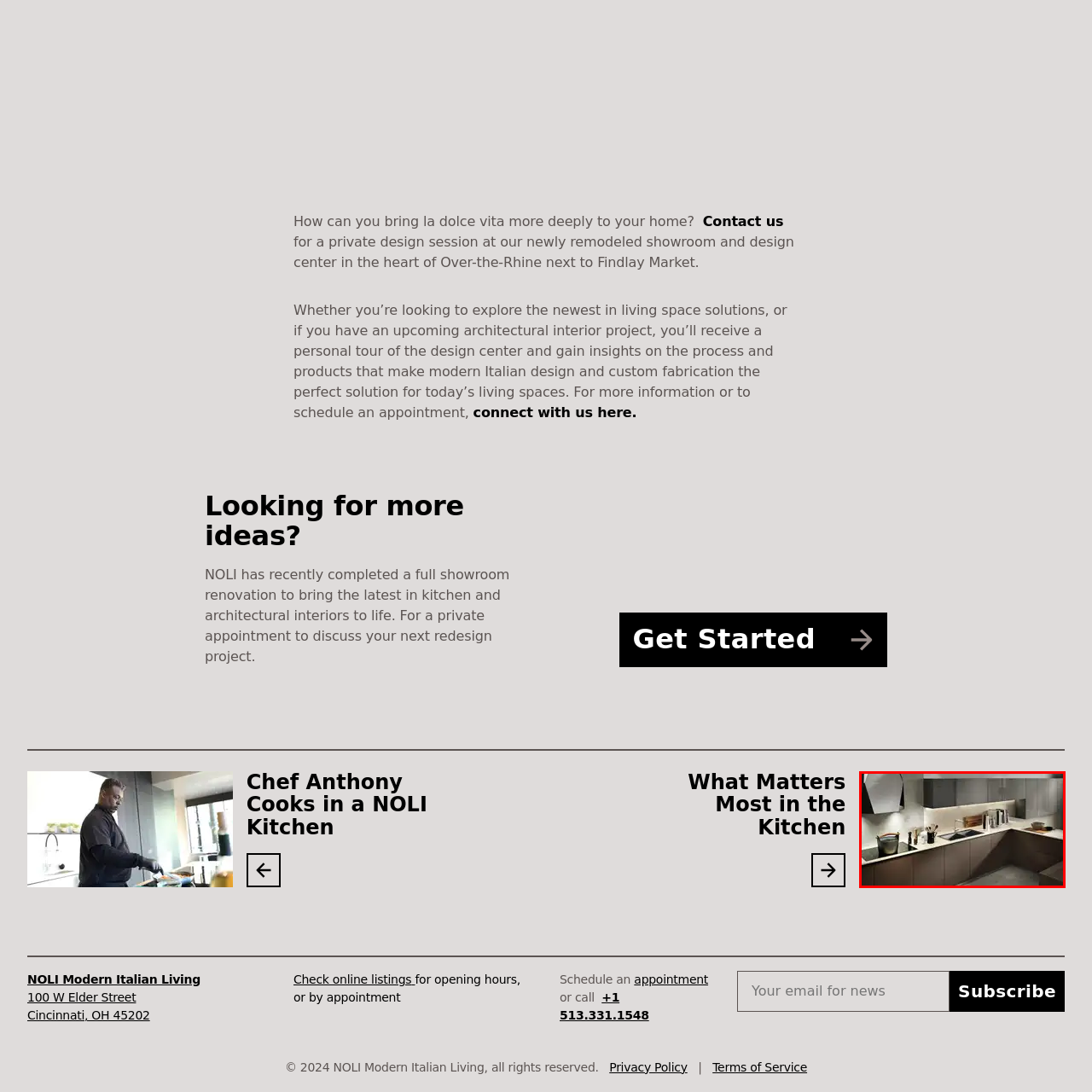Offer an in-depth description of the image encased within the red bounding lines.

This beautifully designed kitchen showcases a modern Italian aesthetic, featuring sleek, dark cabinetry that exudes sophistication. The countertop is adorned with essential culinary tools, including utensils, a cutting board, and various kitchen appliances, creating an inviting yet functional space. The strategic lighting highlights the clean lines and minimalist decor, enhancing the overall ambiance. This kitchen represents a harmonious blend of style and practicality, perfectly suited for contemporary living. With its efficient layout and elegant design, it's an ideal setting for culinary creativity and entertaining guests.